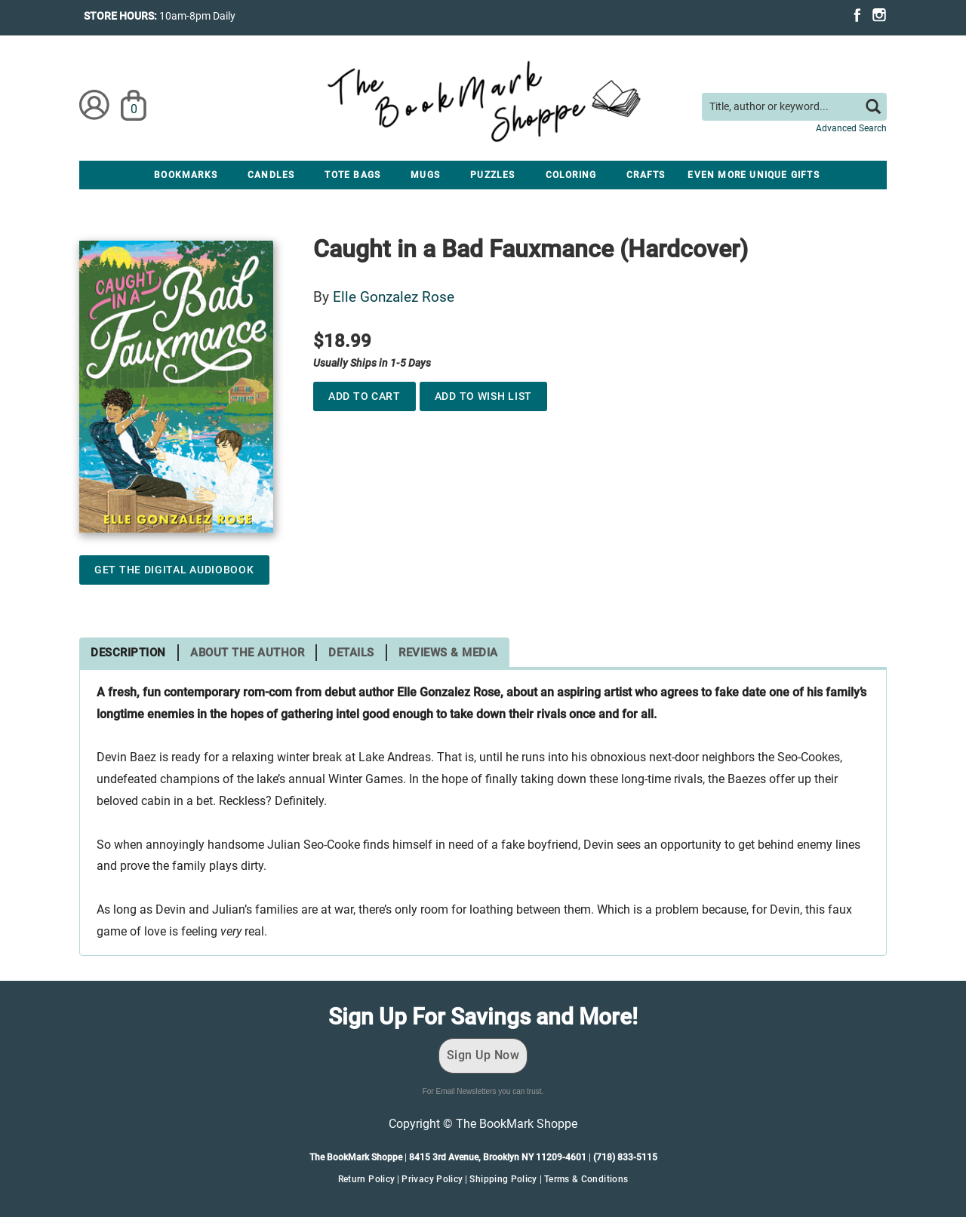Offer a detailed explanation of the webpage layout and contents.

This webpage is about a book titled "Caught in a Bad Fauxmance" by Elle Gonzalez Rose. At the top left corner, there is a link to skip to the main content. Below it, there is a section displaying the store hours. On the top right corner, there are social media links to Facebook and Instagram, along with a link to "My Account" and "Cart".

The BookMark Shoppe logo is prominently displayed in the middle of the top section, with a search form to the right of it. The search form has a text box and a search button. Below the search form, there are links to various categories such as "BOOKMARKS", "CANDLES", "TOTE BAGS", and more.

The main content of the page is about the book "Caught in a Bad Fauxmance". There is a cover image of the book on the left side, with a button to get the digital audiobook below it. To the right of the cover image, there is a heading with the book title, followed by the author's name and a price of $18.99. Below the price, there is a note stating that the book usually ships in 1-5 days.

There are two buttons, "Add to Cart" and "Add to Wish List", below the price. Further down, there are links to "DESCRIPTION", "ABOUT THE AUTHOR", "DETAILS", and "REVIEWS & MEDIA". Below these links, there is a brief summary of the book, which is a romantic comedy about an aspiring artist who agrees to fake date one of his family's longtime enemies.

The summary is followed by three paragraphs describing the book's plot, which involves a fake boyfriend, a bet, and a rivalry between two families. The text is divided into three sections, with the last section having two lines of text that are separated from the rest.

At the bottom of the page, there is a section with a heading "Sign Up For Savings and More!", followed by a link to sign up for email newsletters. There is also a copyright notice, a link to the store's return policy, privacy policy, shipping policy, and terms and conditions. The store's address and phone number are also displayed at the bottom.